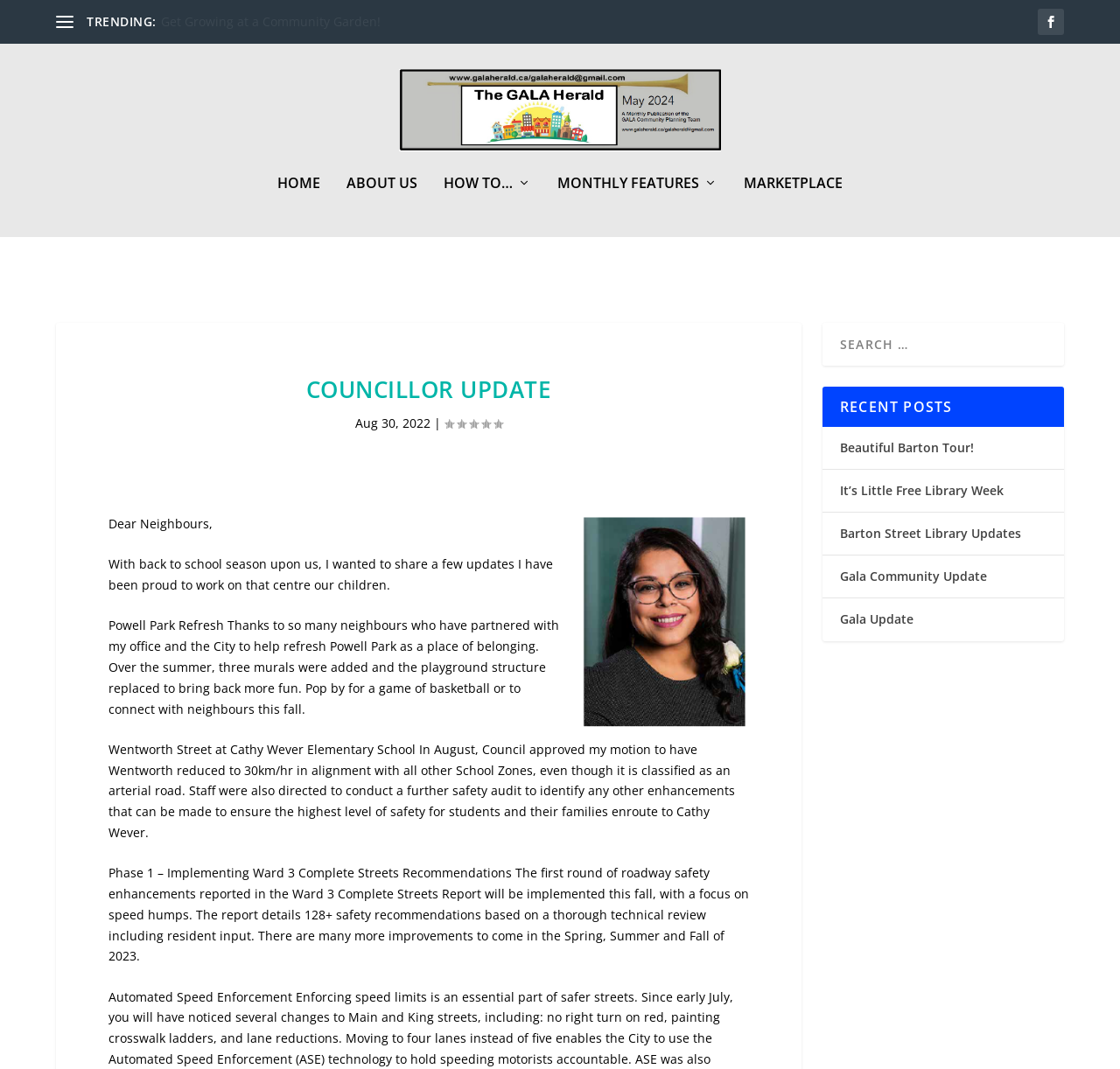Give a one-word or phrase response to the following question: What is the speed limit on Wentworth Street?

30km/hr